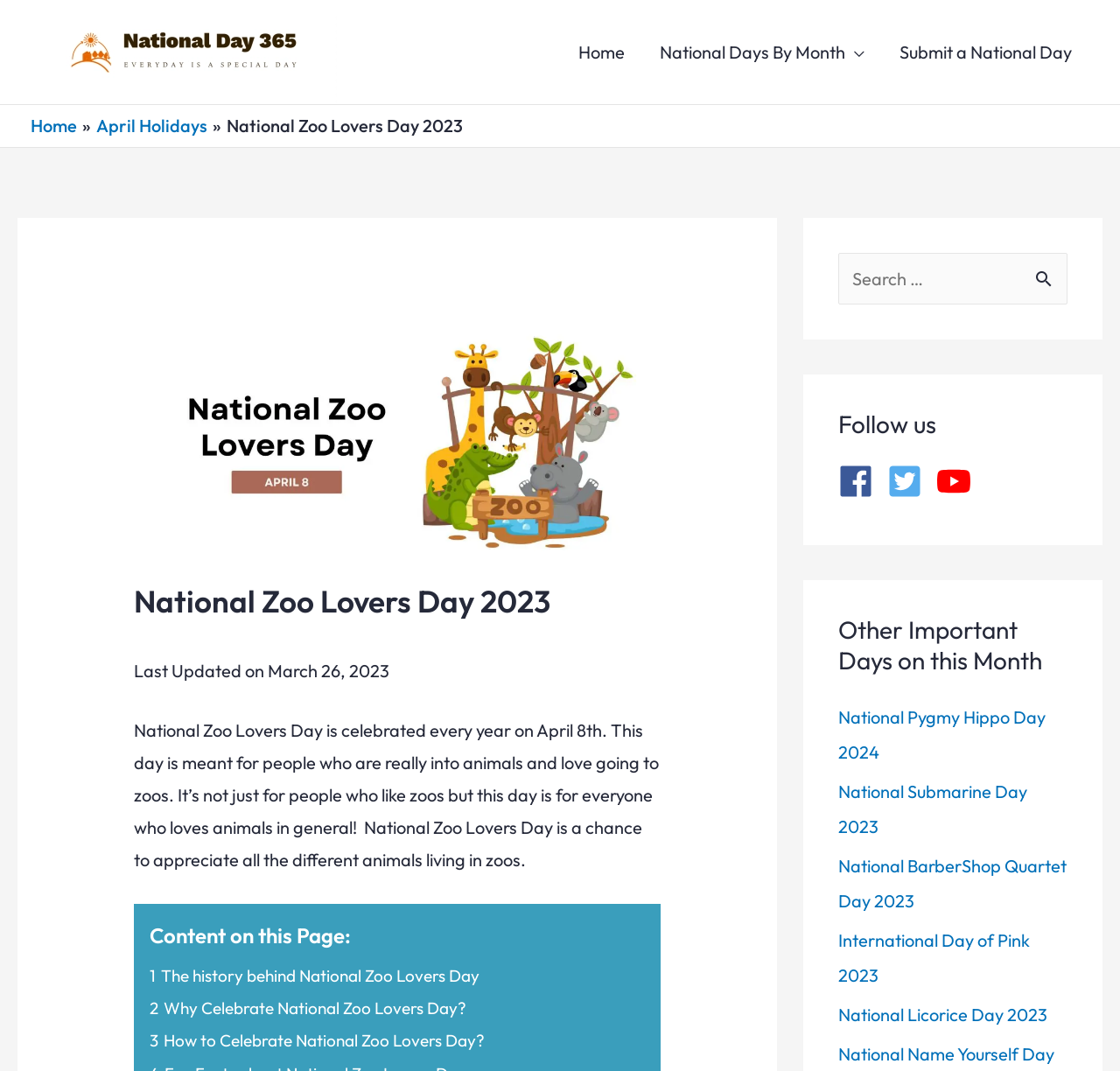Please provide the bounding box coordinates for the element that needs to be clicked to perform the following instruction: "Learn about National Pygmy Hippo Day 2024". The coordinates should be given as four float numbers between 0 and 1, i.e., [left, top, right, bottom].

[0.748, 0.66, 0.934, 0.713]